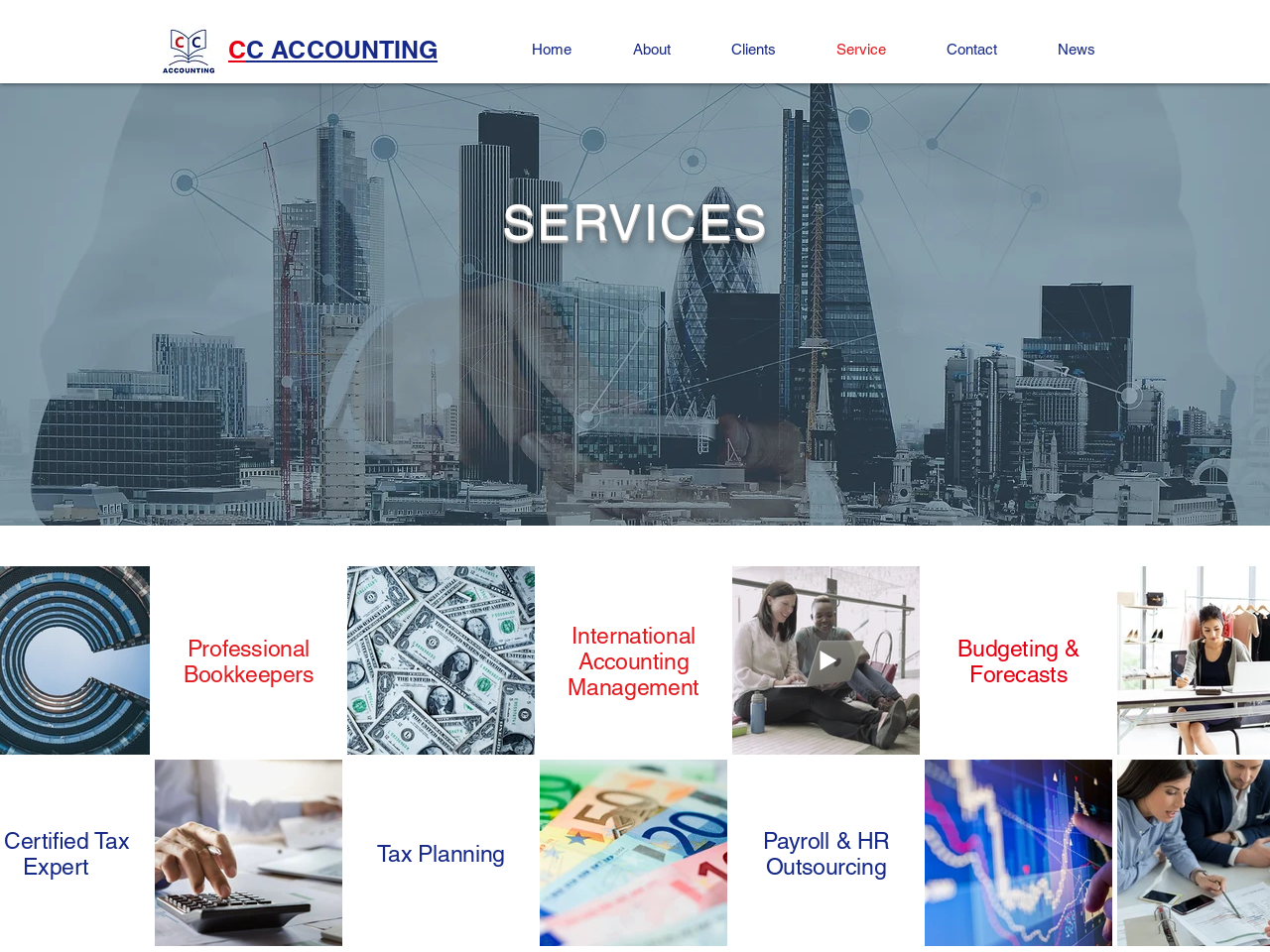Please specify the bounding box coordinates of the region to click in order to perform the following instruction: "Learn about tax planning".

[0.273, 0.797, 0.42, 0.994]